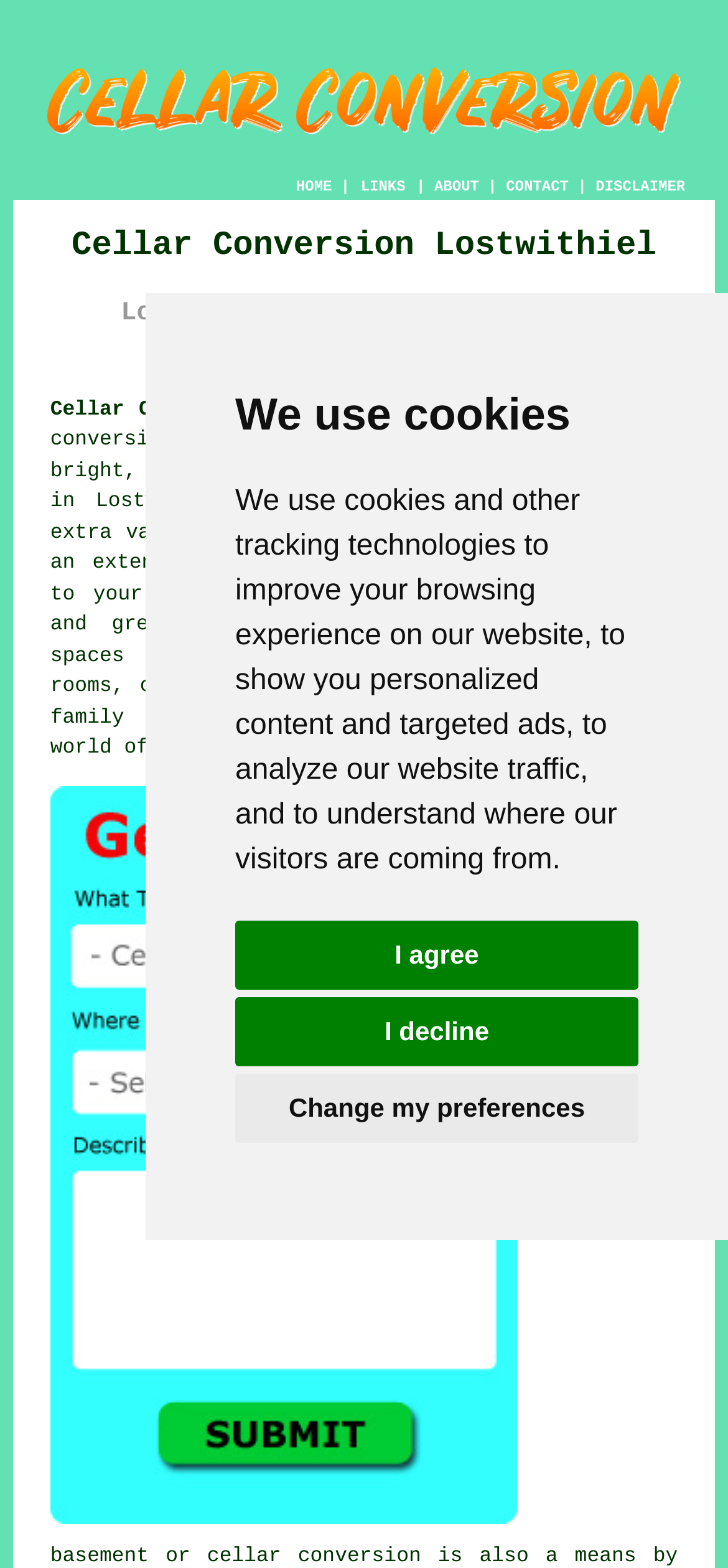Please find the main title text of this webpage.

Cellar Conversion Lostwithiel